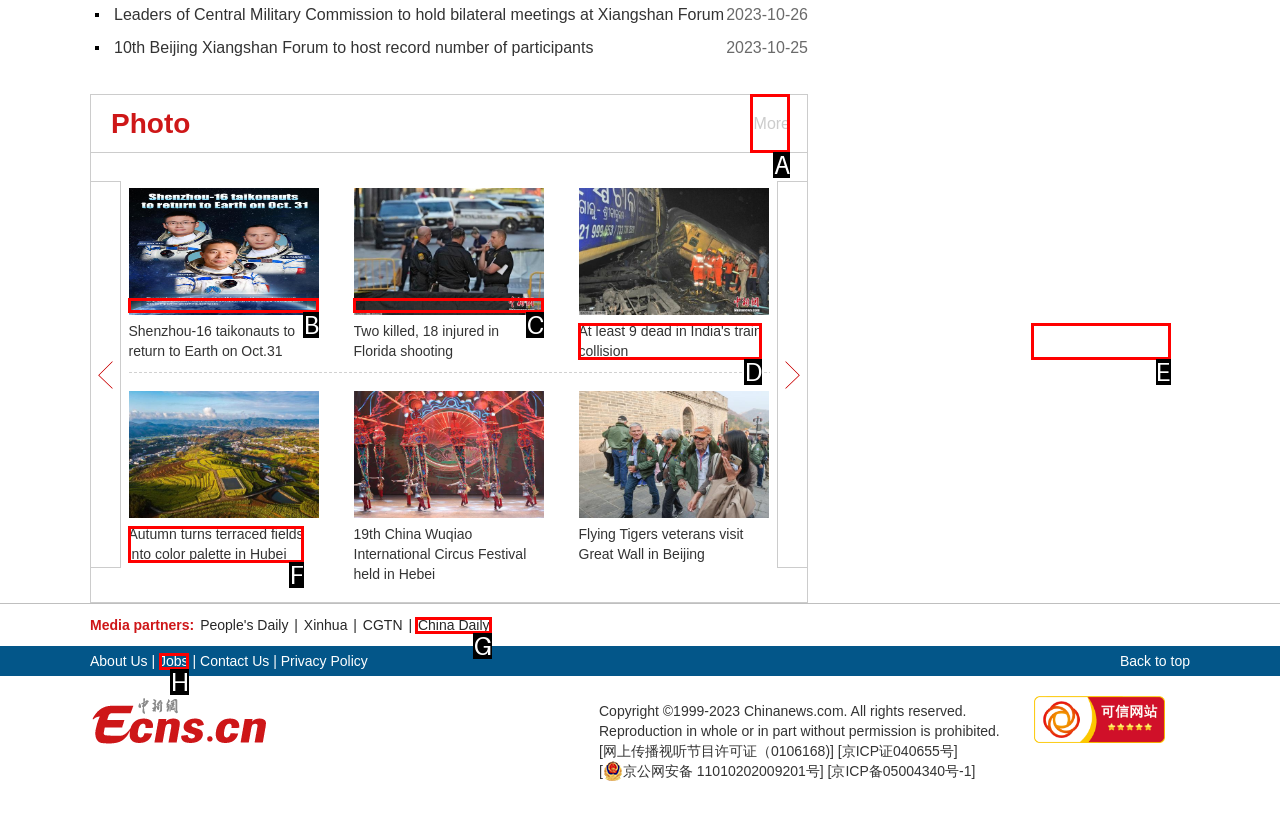Given the task: Click on the 'More' button, point out the letter of the appropriate UI element from the marked options in the screenshot.

A